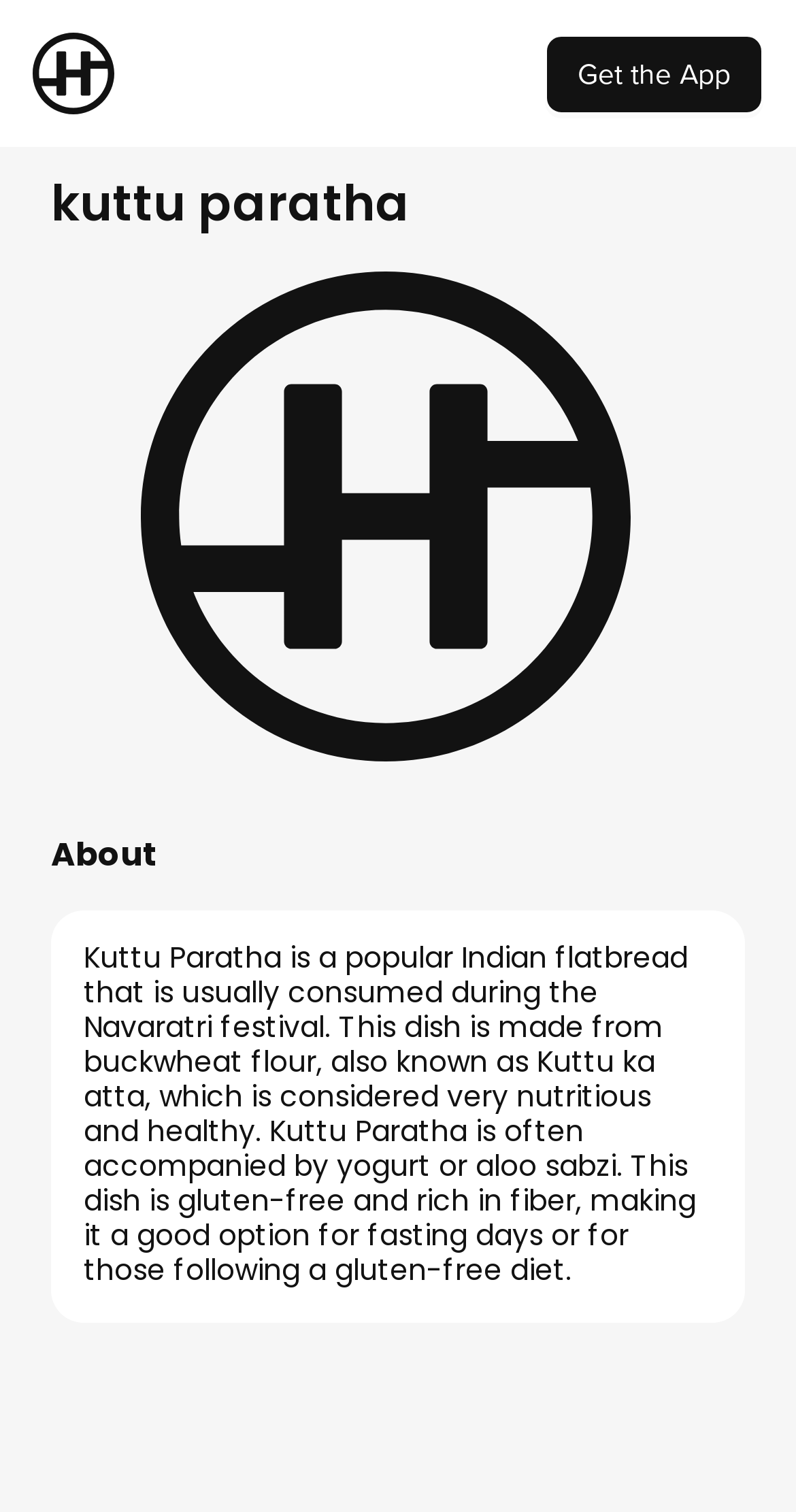What is the name of the dish described?
Answer the question based on the image using a single word or a brief phrase.

Kuttu Paratha